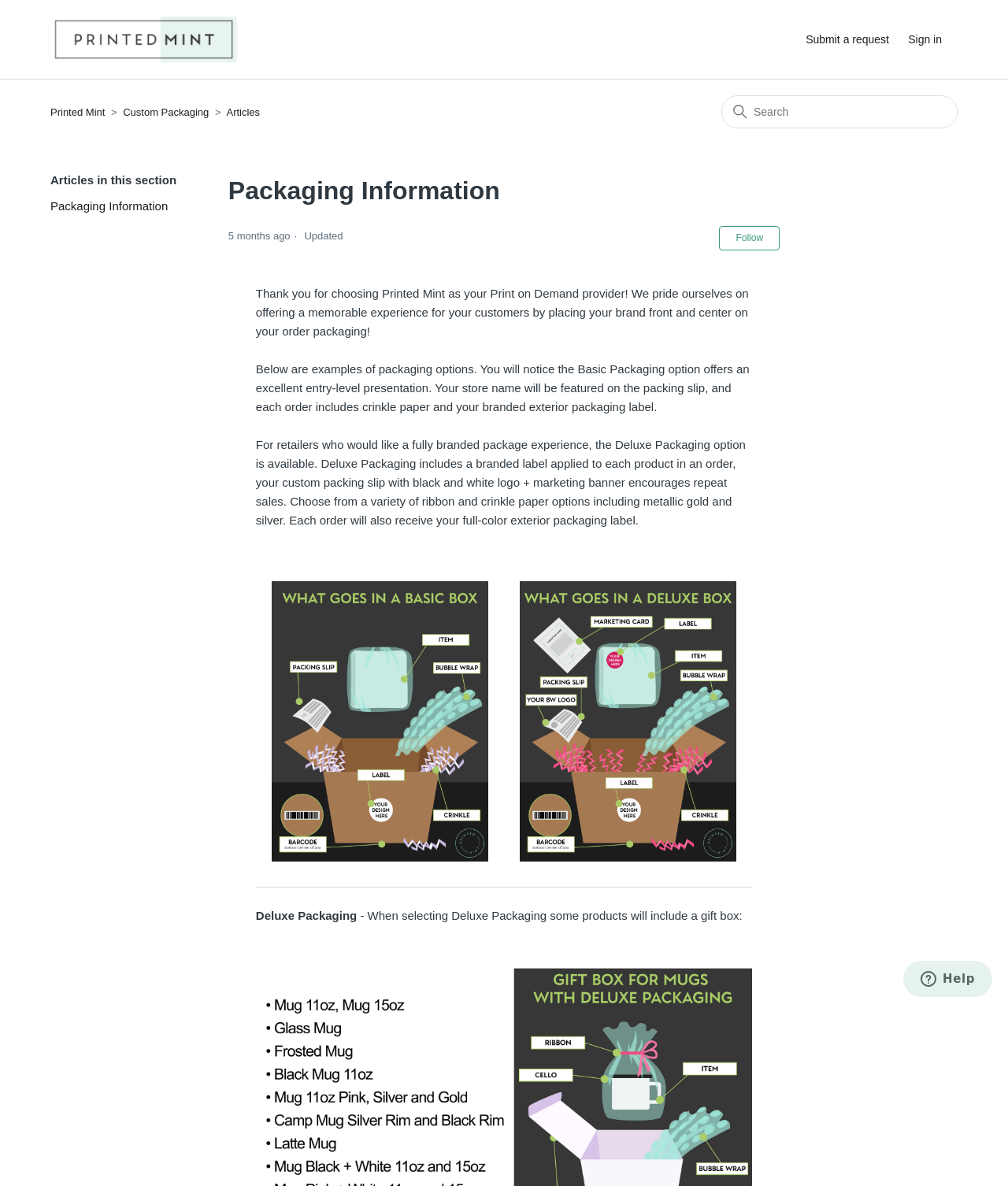Identify the bounding box coordinates for the region to click in order to carry out this instruction: "Go to Printed Mint Help Center home page". Provide the coordinates using four float numbers between 0 and 1, formatted as [left, top, right, bottom].

[0.05, 0.013, 0.235, 0.053]